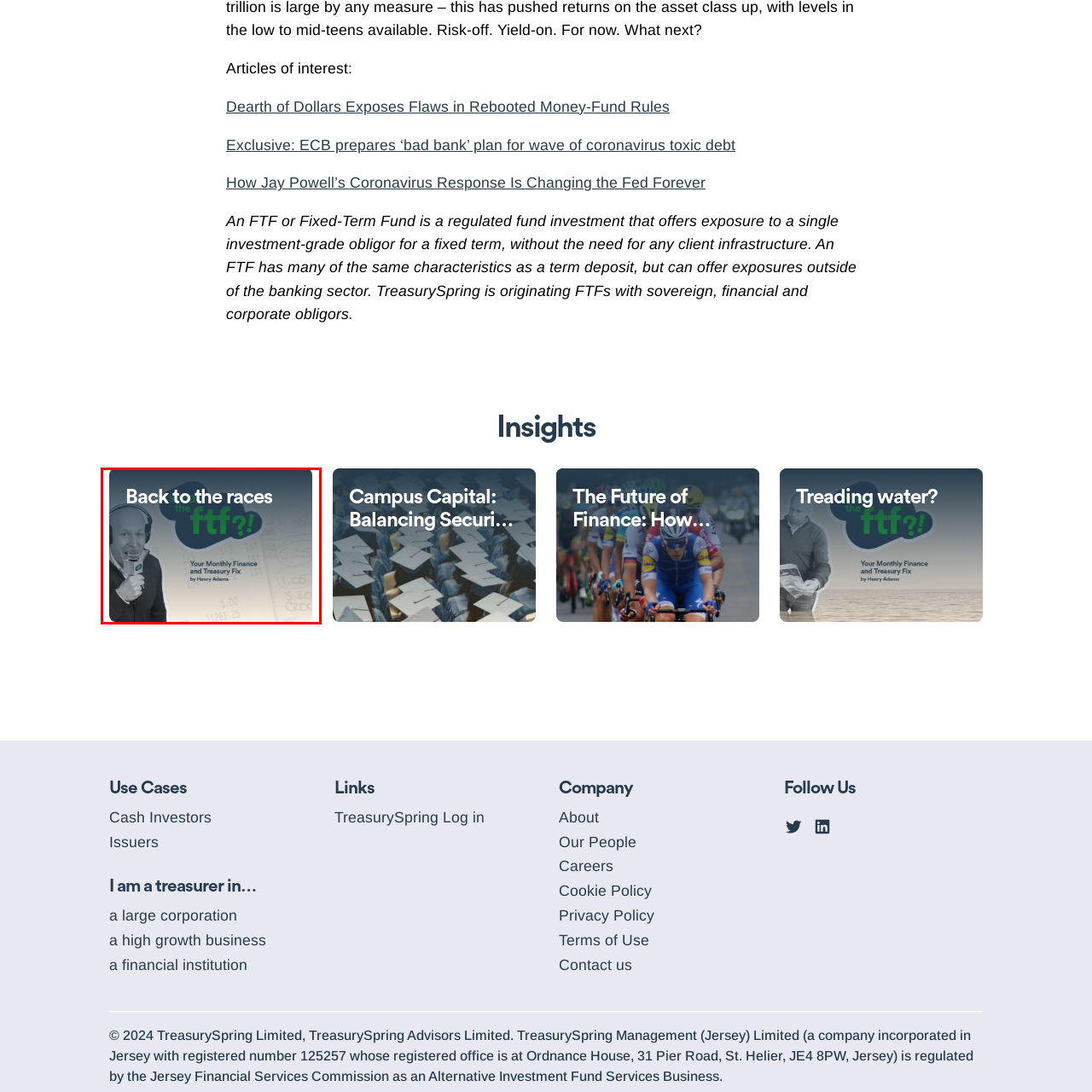Who is the author of the article?
Review the image highlighted by the red bounding box and respond with a brief answer in one word or phrase.

Henry Adams